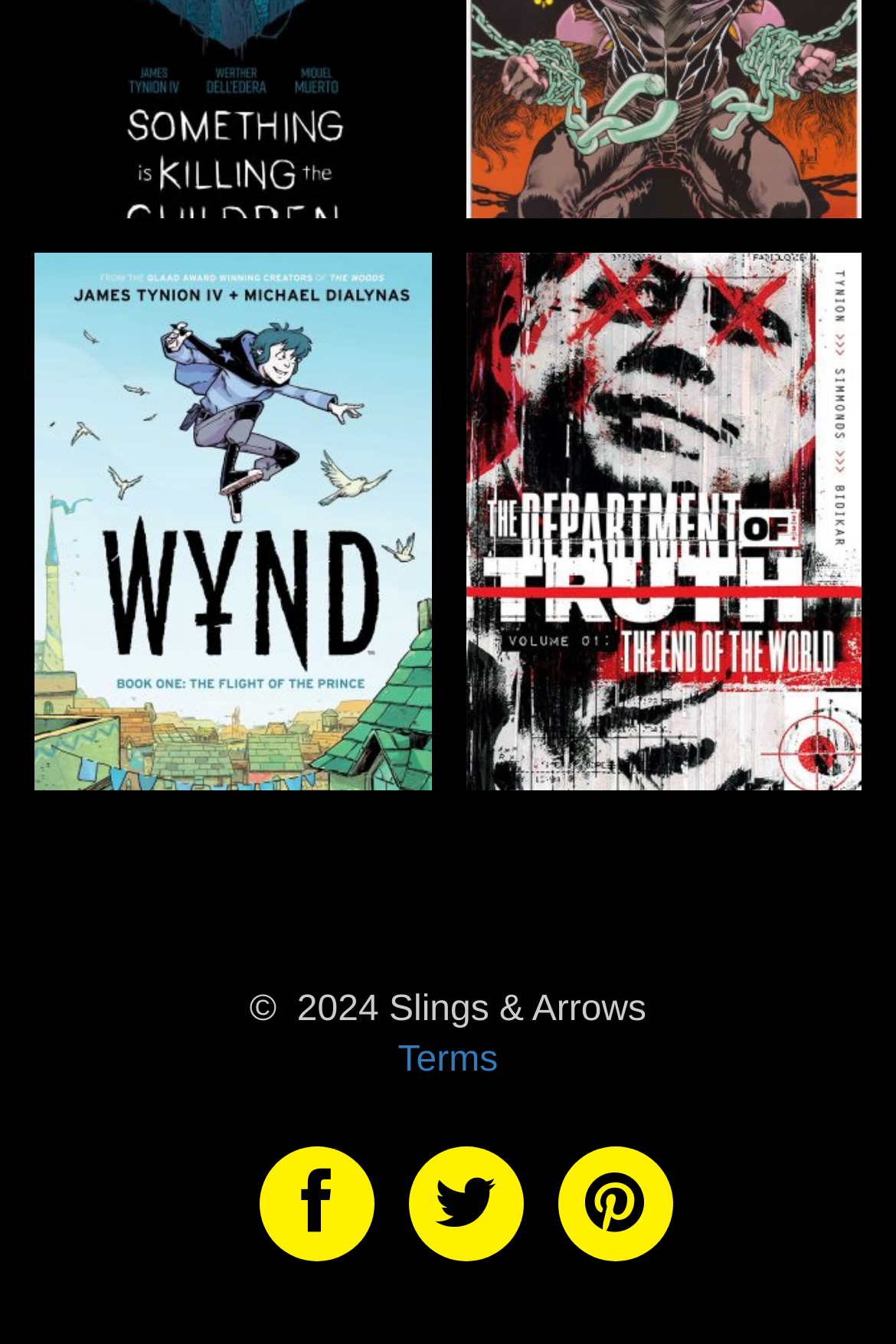How many headings are there?
Based on the screenshot, answer the question with a single word or phrase.

3